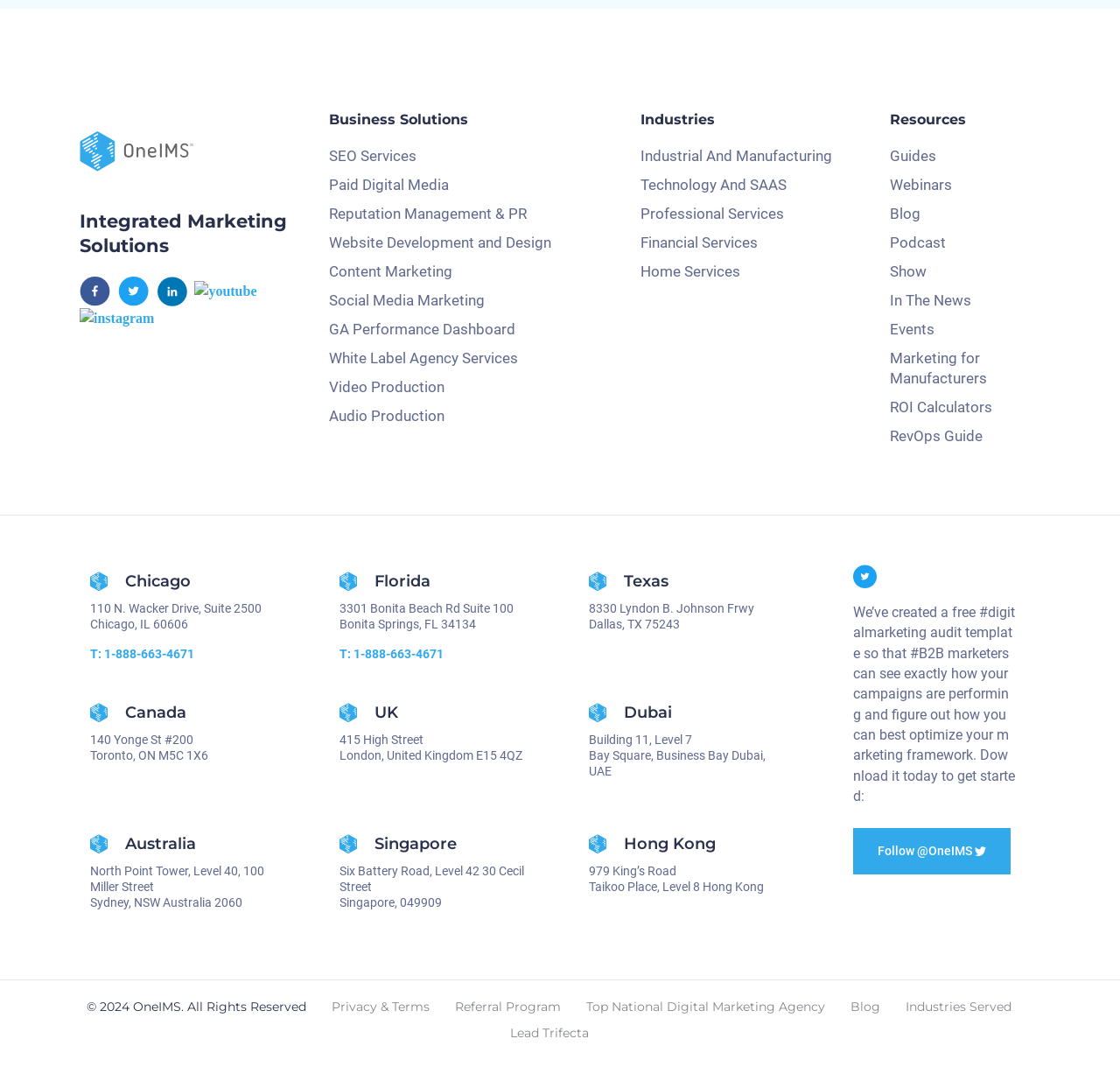Please identify the coordinates of the bounding box for the clickable region that will accomplish this instruction: "Learn about Integrated Marketing Solutions".

[0.071, 0.195, 0.261, 0.24]